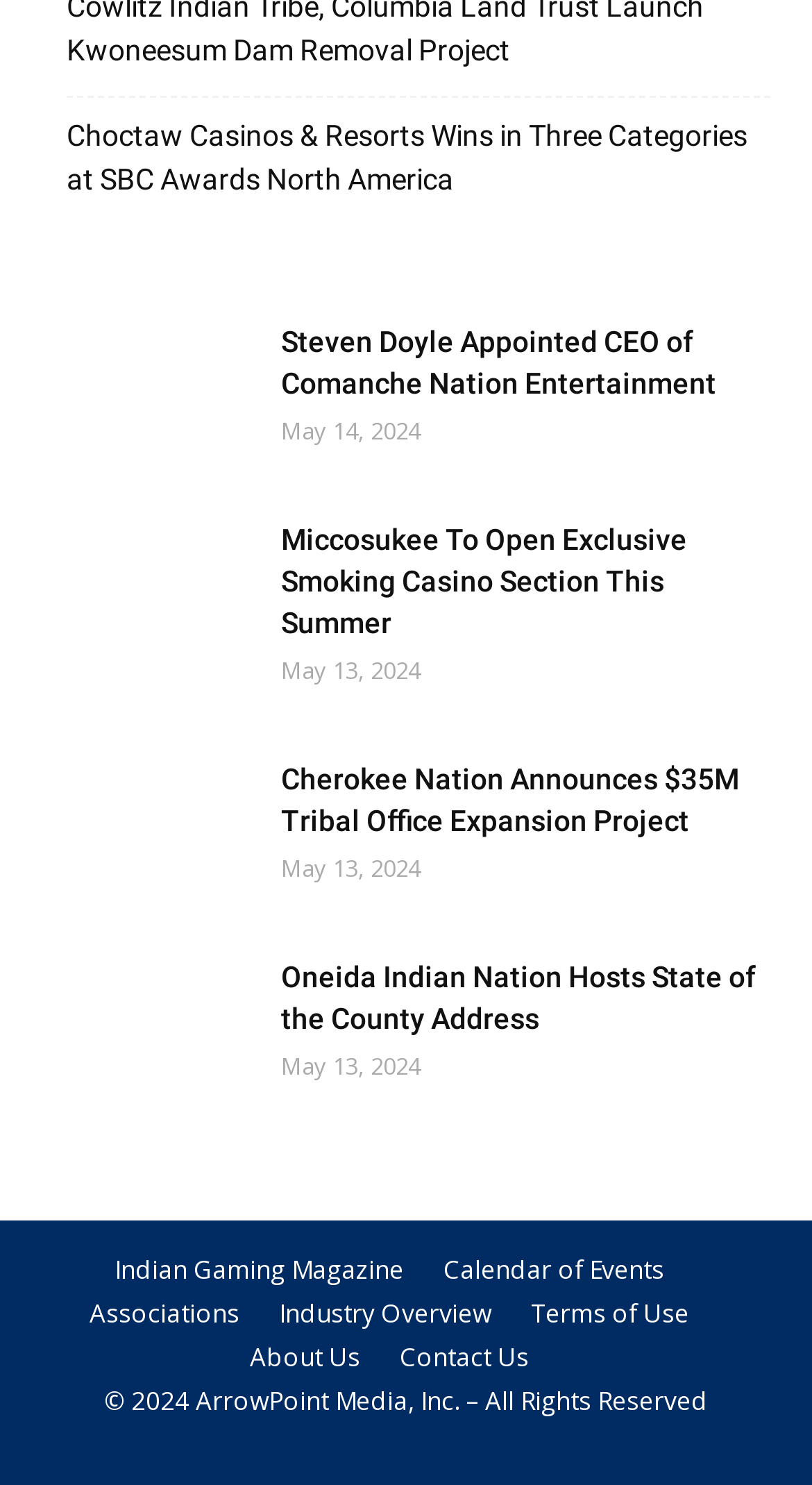Determine the bounding box coordinates of the area to click in order to meet this instruction: "Learn about Miccosukee Casino & Resort".

[0.051, 0.349, 0.308, 0.445]